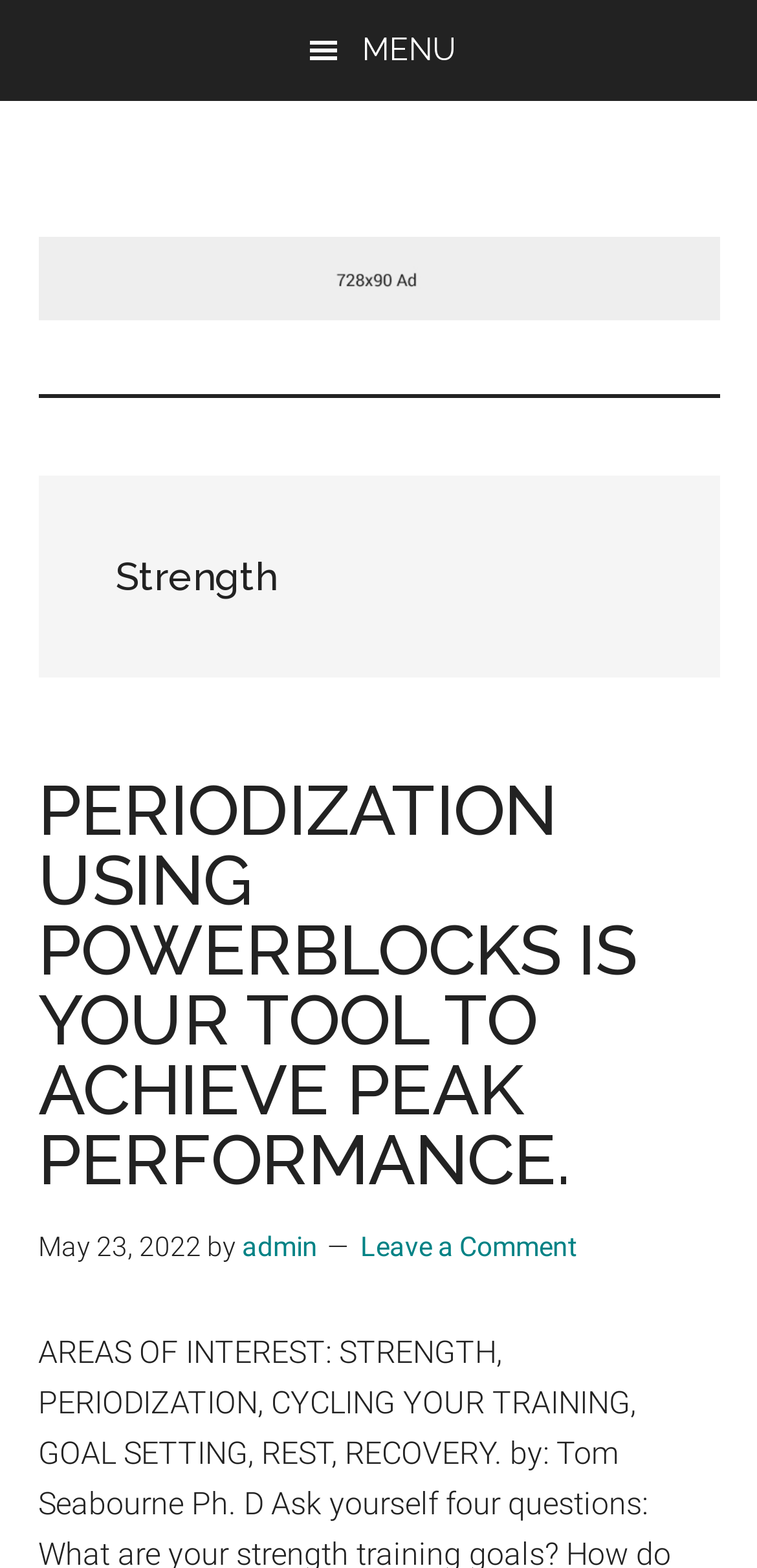What is the purpose of the button at the top?
Use the screenshot to answer the question with a single word or phrase.

MENU